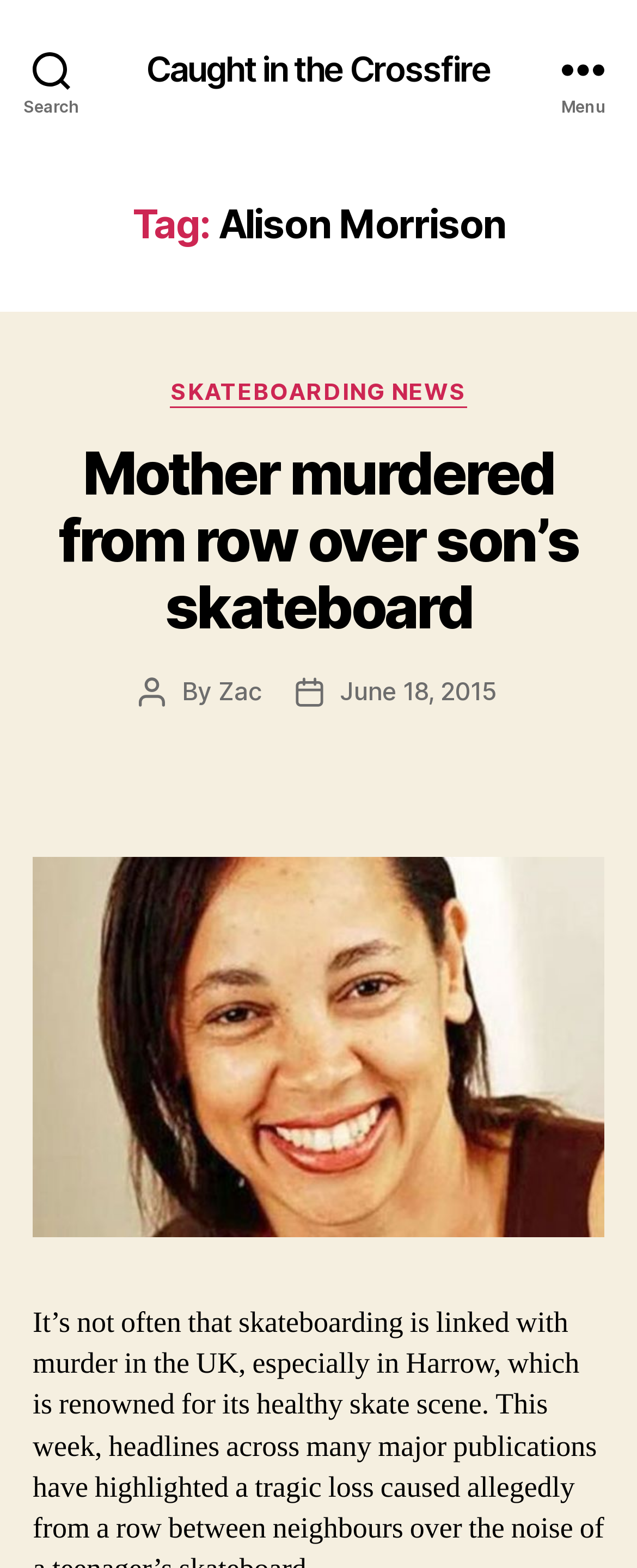Mark the bounding box of the element that matches the following description: "Caught in the Crossfire".

[0.23, 0.033, 0.77, 0.055]